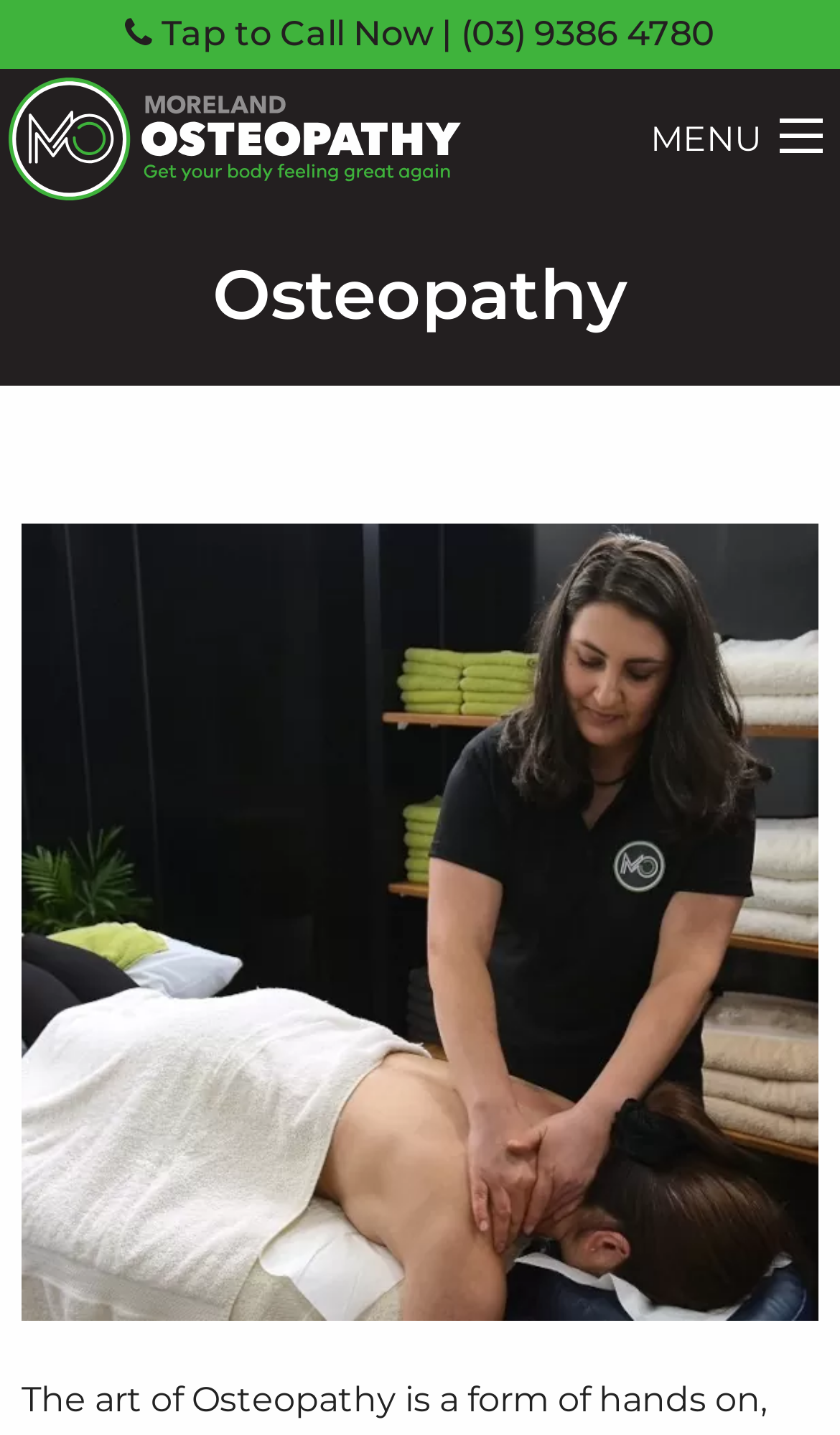Use a single word or phrase to answer the question: 
What is the menu option located at the top right of the webpage?

MENU